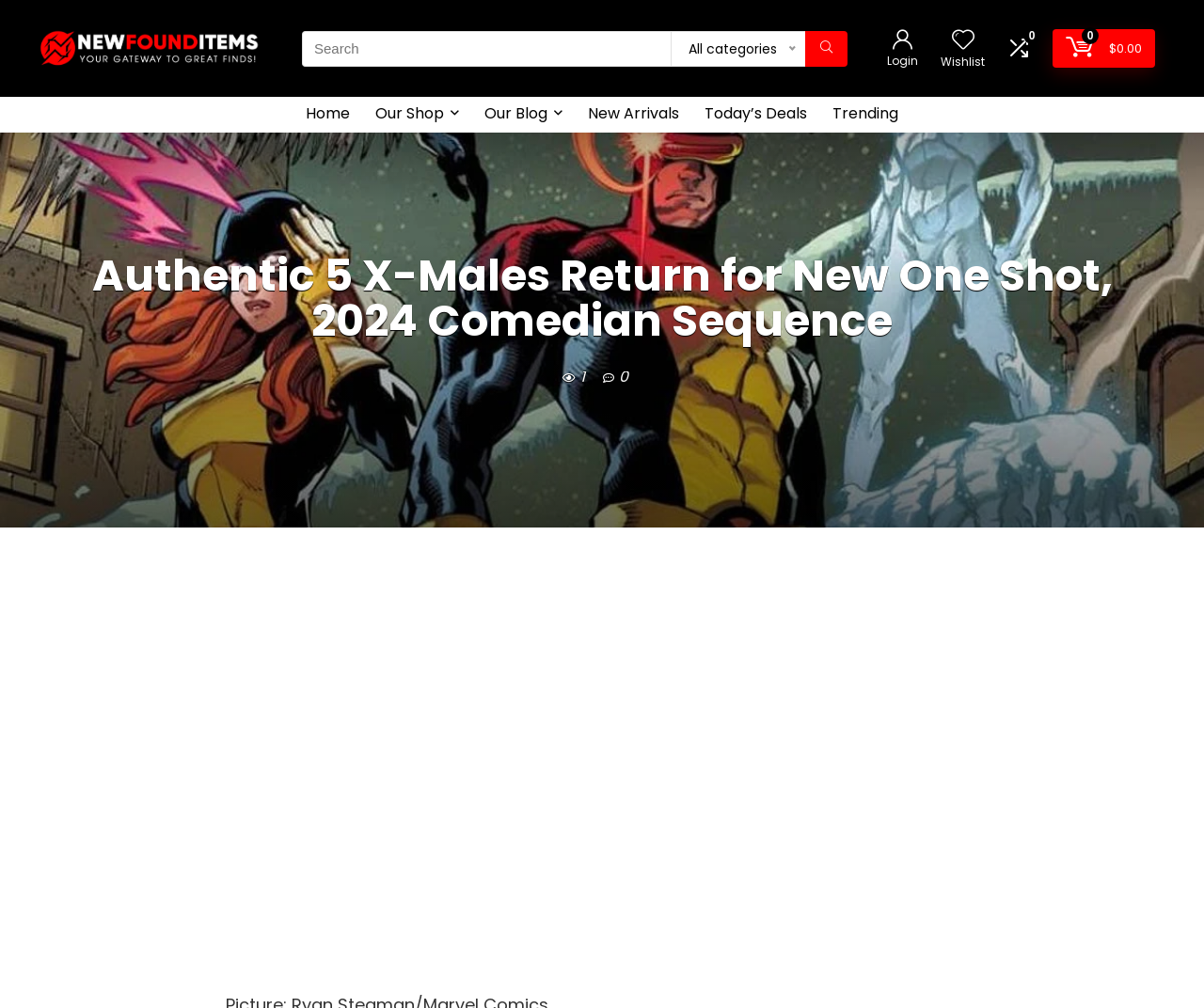Locate the bounding box coordinates of the item that should be clicked to fulfill the instruction: "Go to Home".

[0.244, 0.096, 0.301, 0.132]